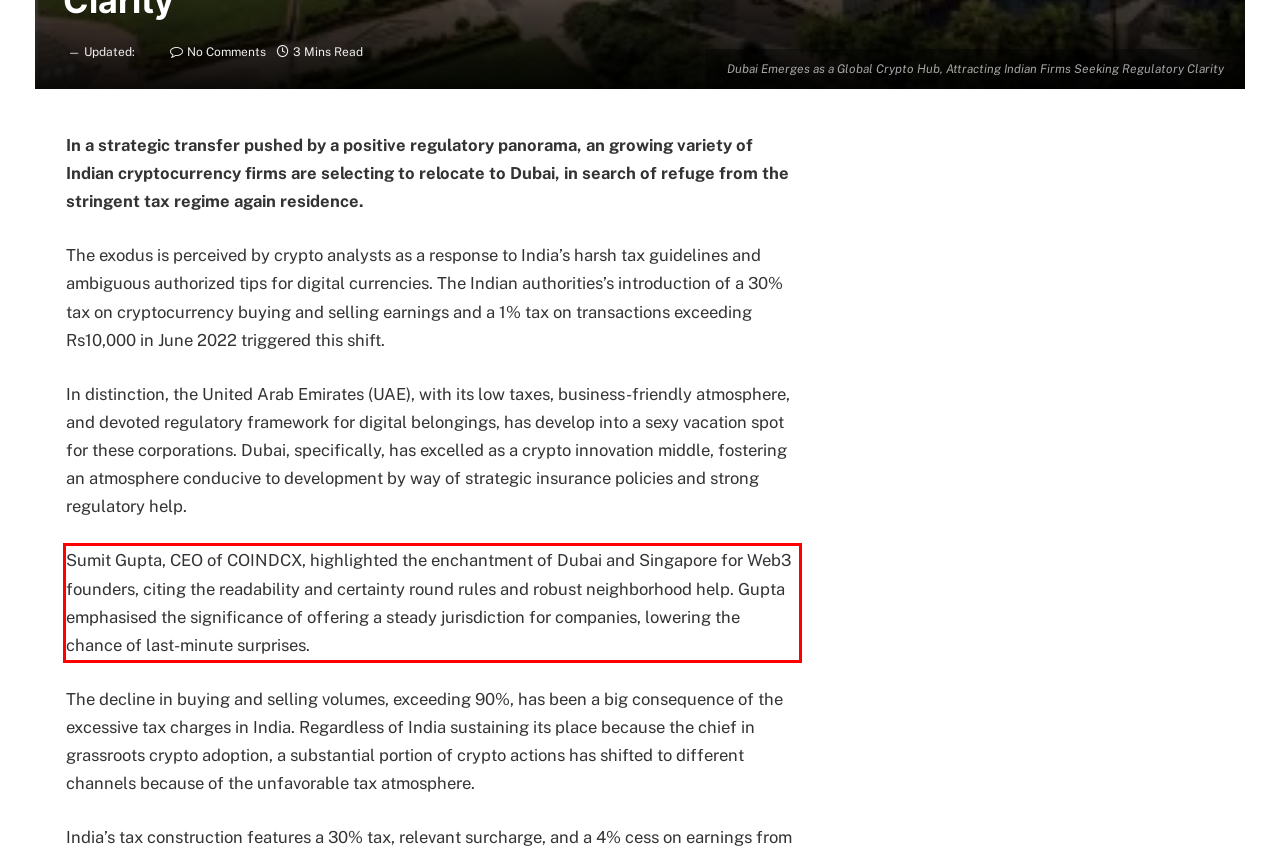Identify the red bounding box in the webpage screenshot and perform OCR to generate the text content enclosed.

Sumit Gupta, CEO of COINDCX, highlighted the enchantment of Dubai and Singapore for Web3 founders, citing the readability and certainty round rules and robust neighborhood help. Gupta emphasised the significance of offering a steady jurisdiction for companies, lowering the chance of last-minute surprises.